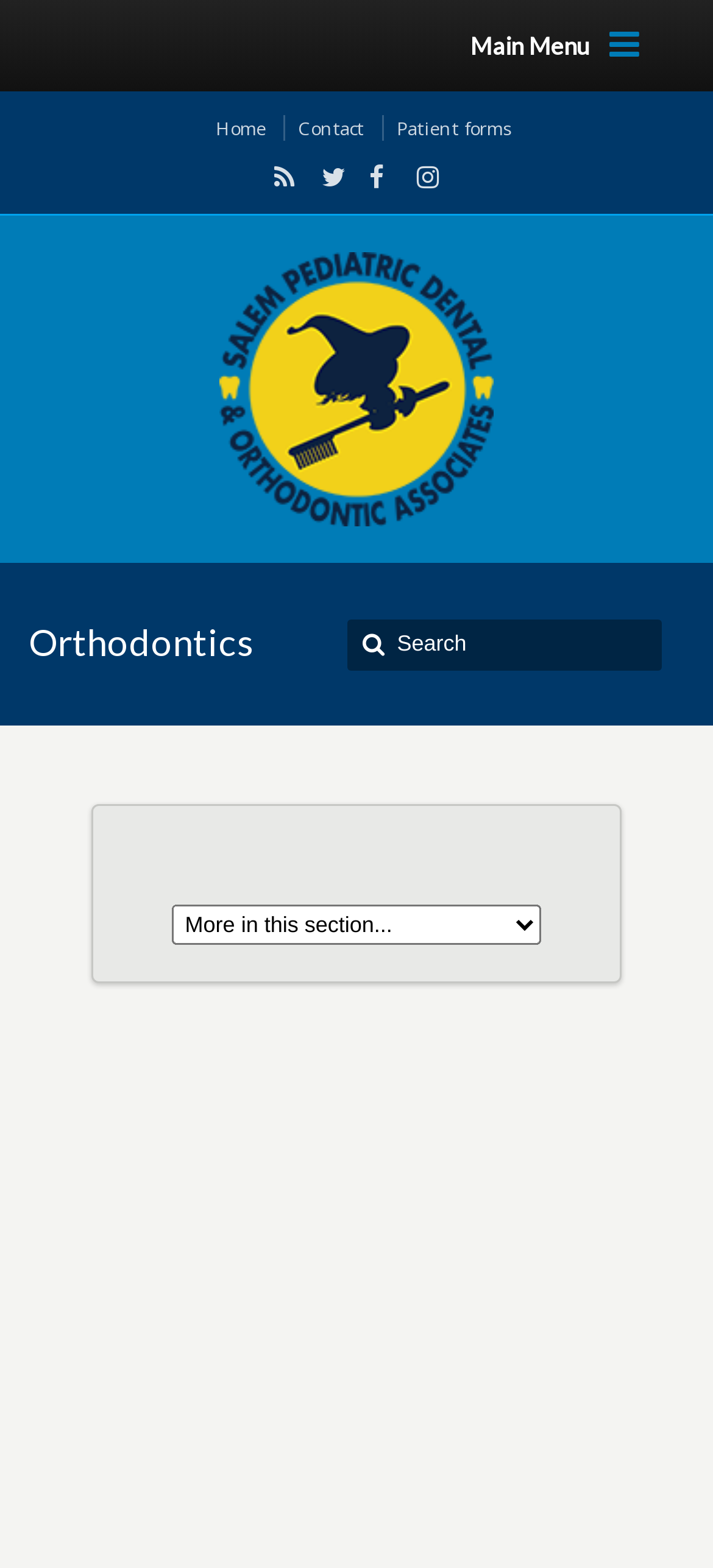Provide a one-word or short-phrase response to the question:
What is the name of the dental clinic?

Salem Pediatric Dental